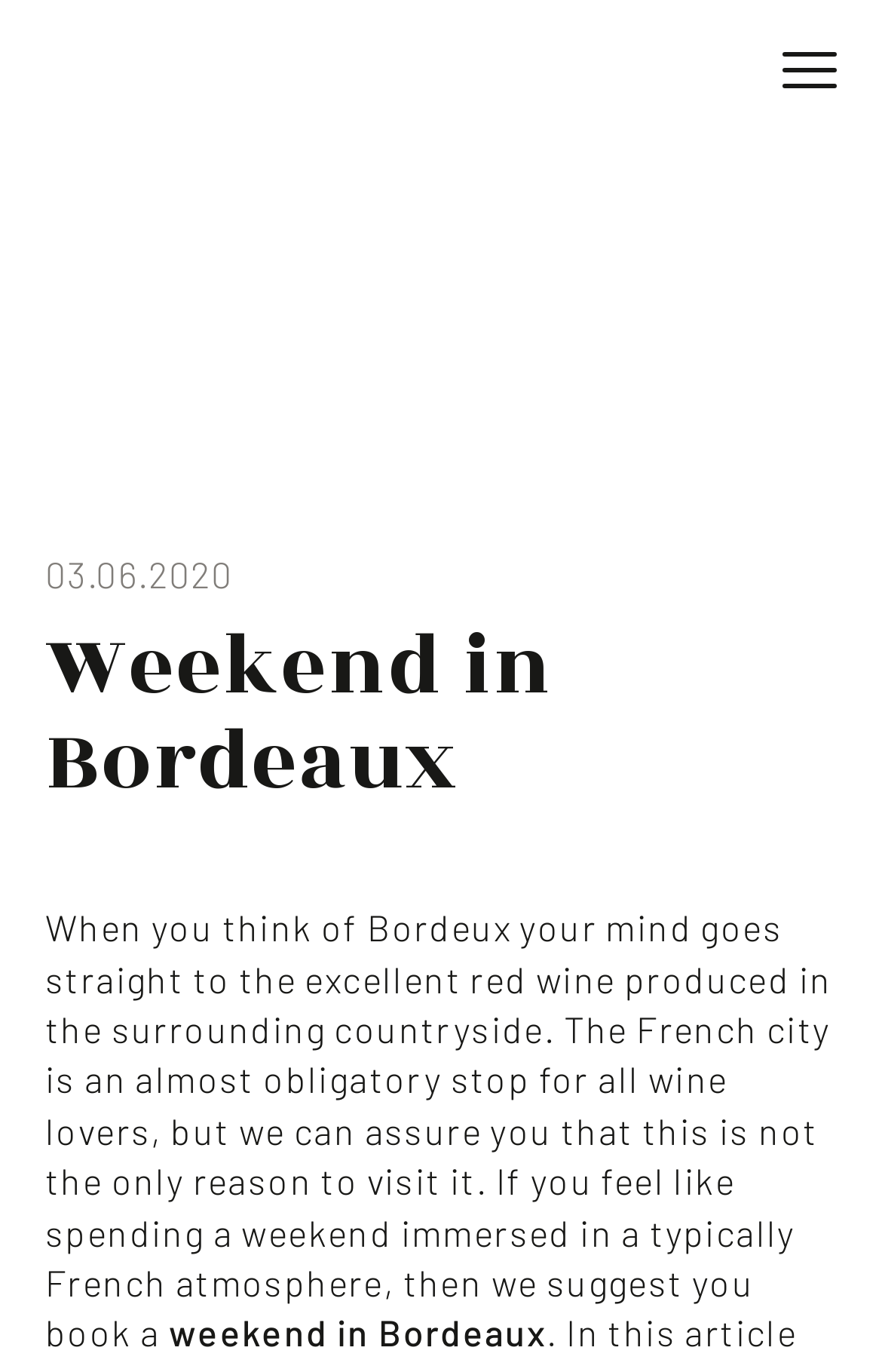Provide a one-word or one-phrase answer to the question:
What is the date of the blog post?

03.06.2020